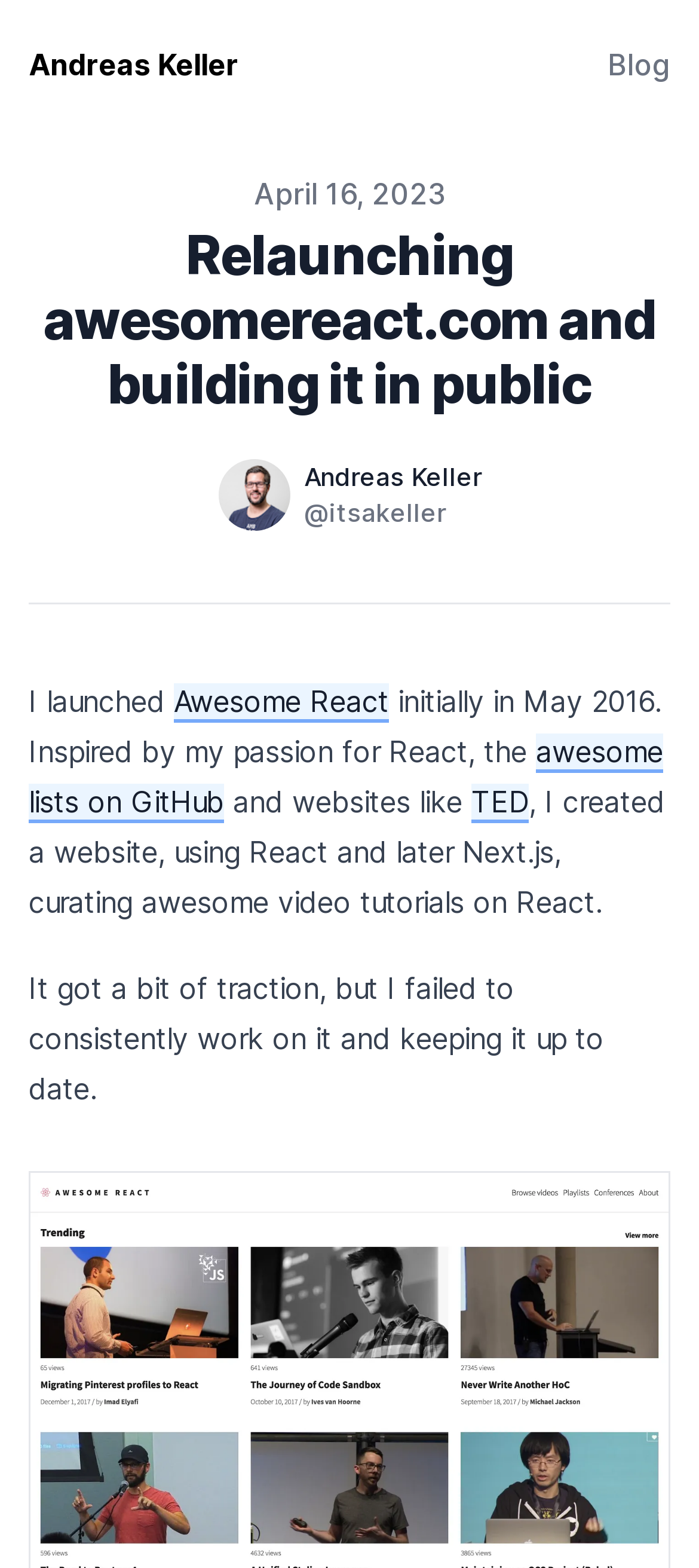Who is the author of the article?
Answer the question with a thorough and detailed explanation.

The author of the article can be found in the description list detail section, where it says 'Authors' and then lists 'Name' as 'Andreas Keller'.